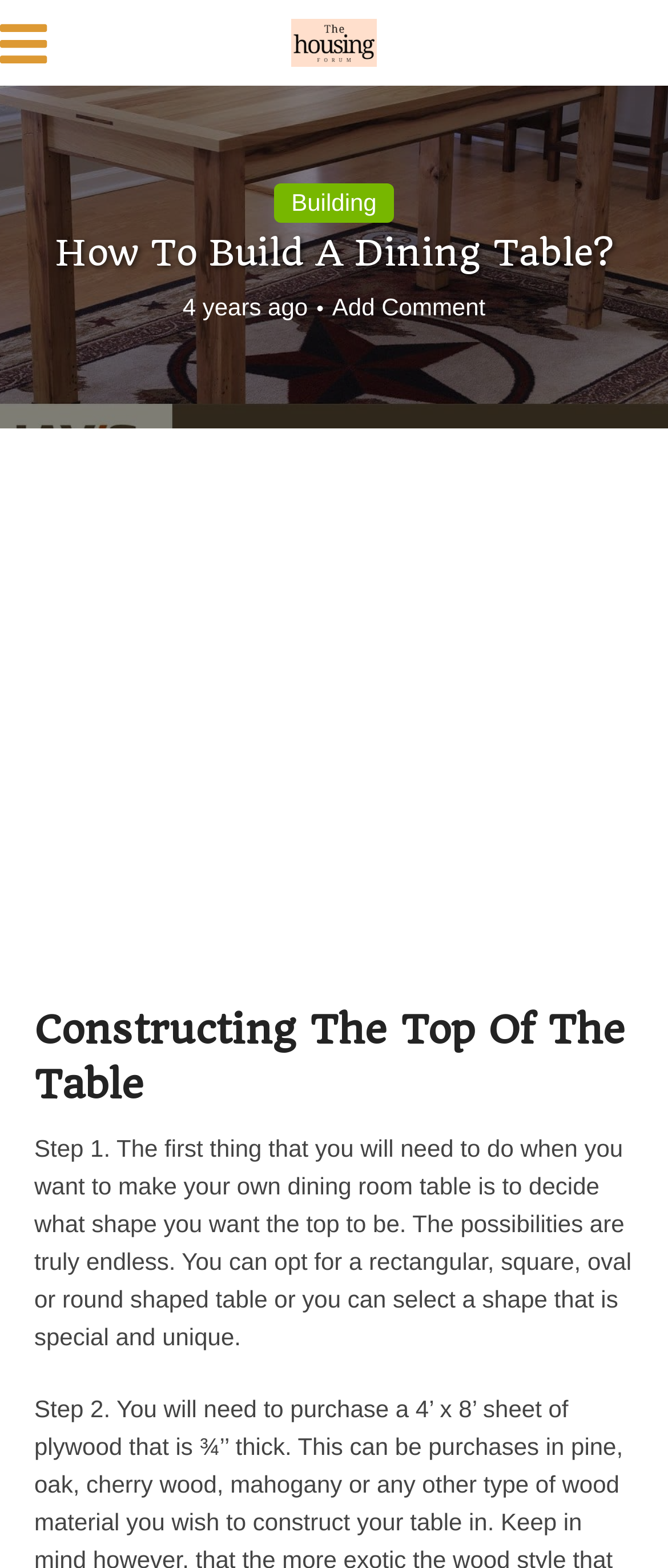Determine the bounding box of the UI component based on this description: "Building". The bounding box coordinates should be four float values between 0 and 1, i.e., [left, top, right, bottom].

[0.41, 0.117, 0.59, 0.142]